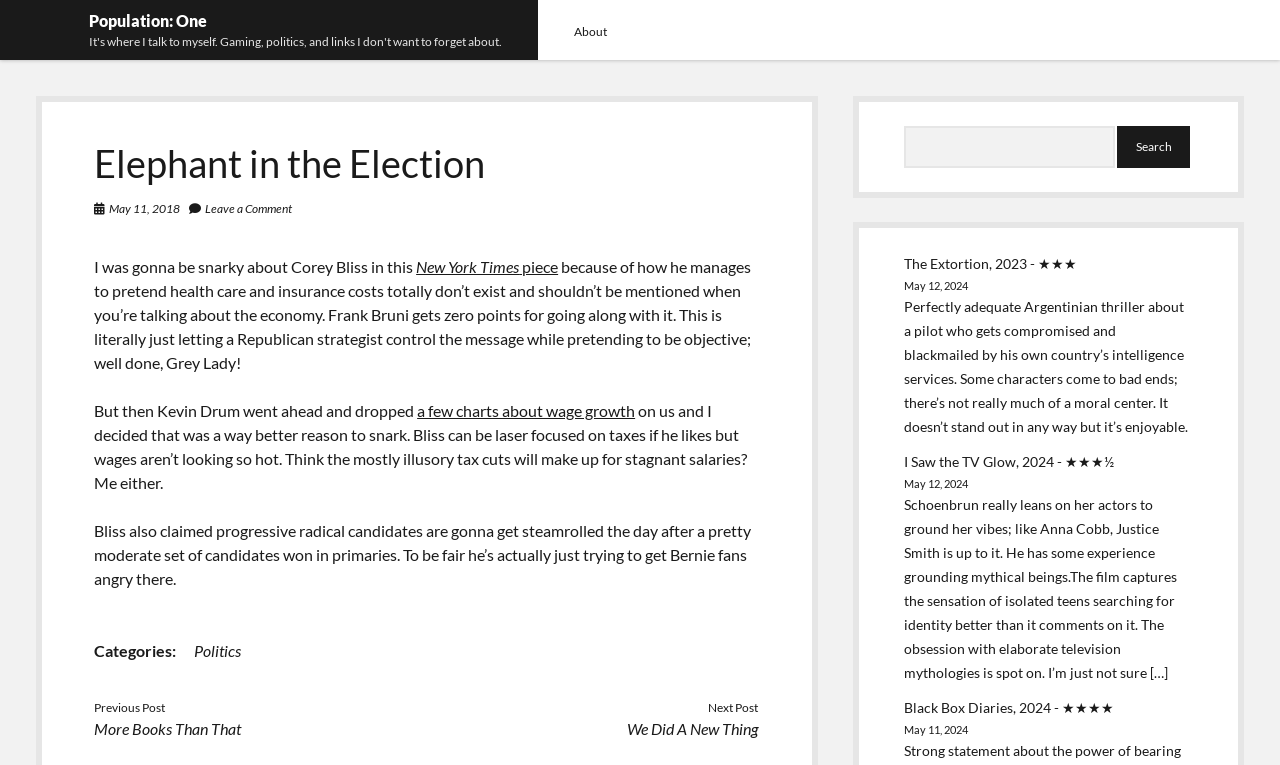Extract the main headline from the webpage and generate its text.

Elephant in the Election